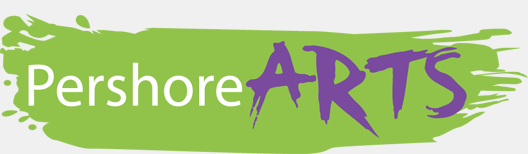From the image, can you give a detailed response to the question below:
What is the purpose of the logo?

The purpose of the logo is to represent the organization, specifically the Pershore Arts community, and serve as a visual representation of their commitment to fostering art and culture, as stated in the caption.